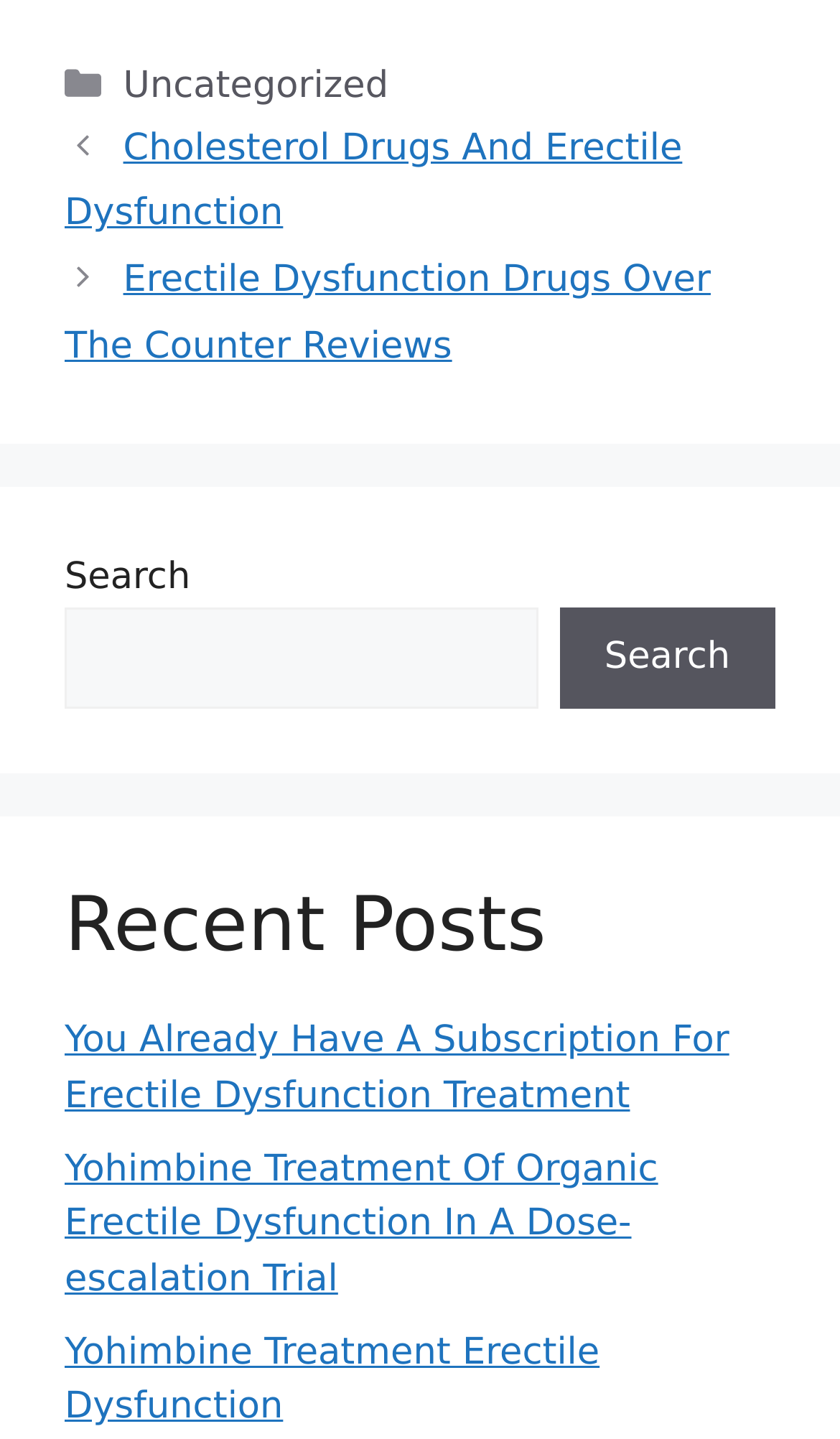Identify the bounding box coordinates for the UI element described as follows: parent_node: Search name="s". Use the format (top-left x, top-left y, bottom-right x, bottom-right y) and ensure all values are floating point numbers between 0 and 1.

[0.077, 0.422, 0.64, 0.493]